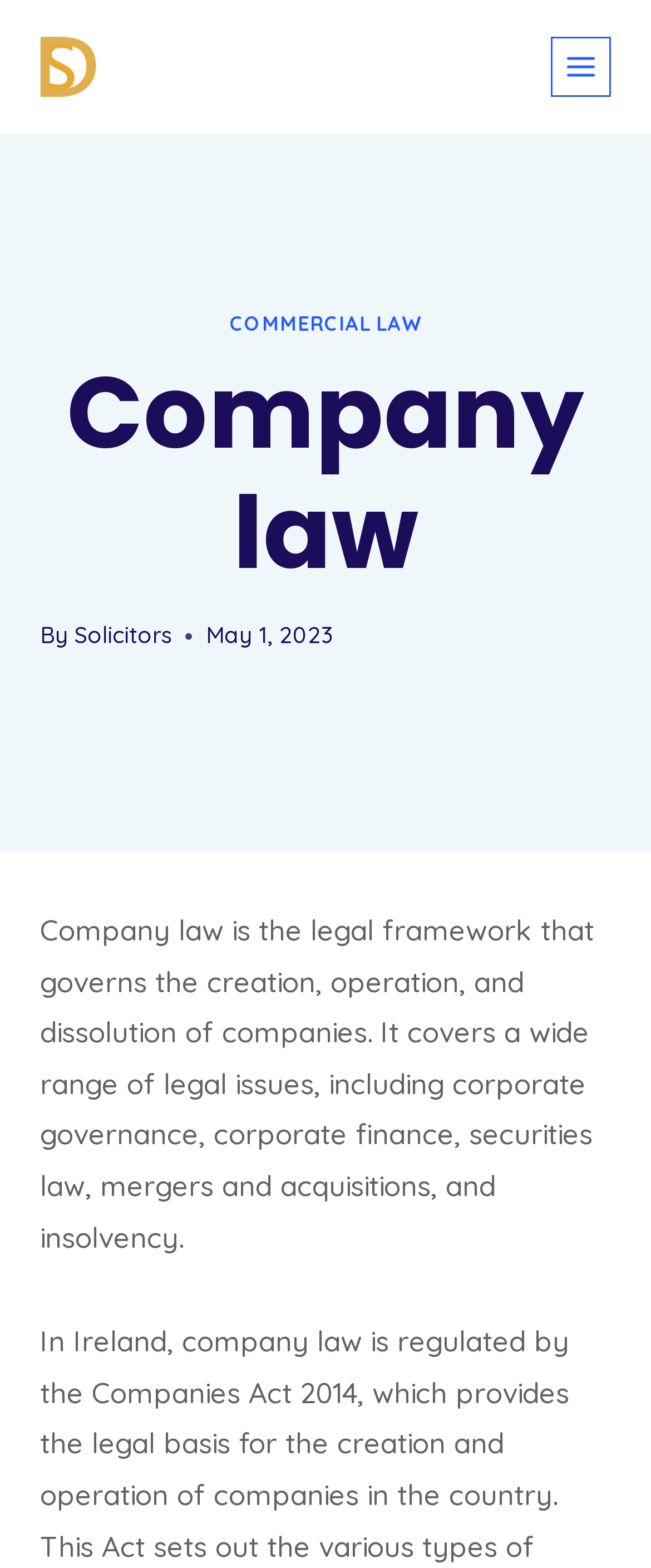Use one word or a short phrase to answer the question provided: 
Who wrote the article on company law?

Solicitors